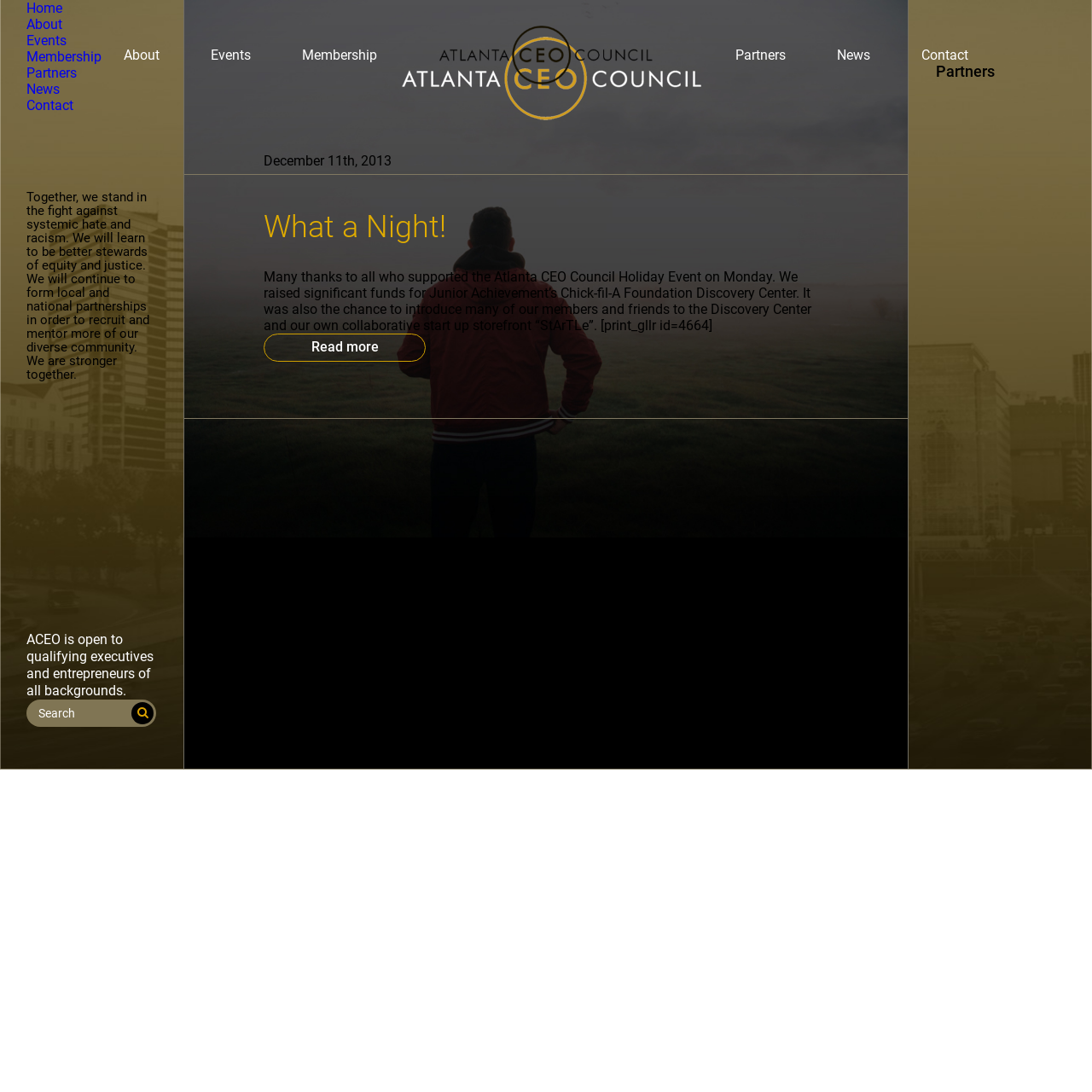Please specify the bounding box coordinates of the clickable region to carry out the following instruction: "Visit Atlanta CEO". The coordinates should be four float numbers between 0 and 1, in the format [left, top, right, bottom].

[0.348, 0.031, 0.652, 0.112]